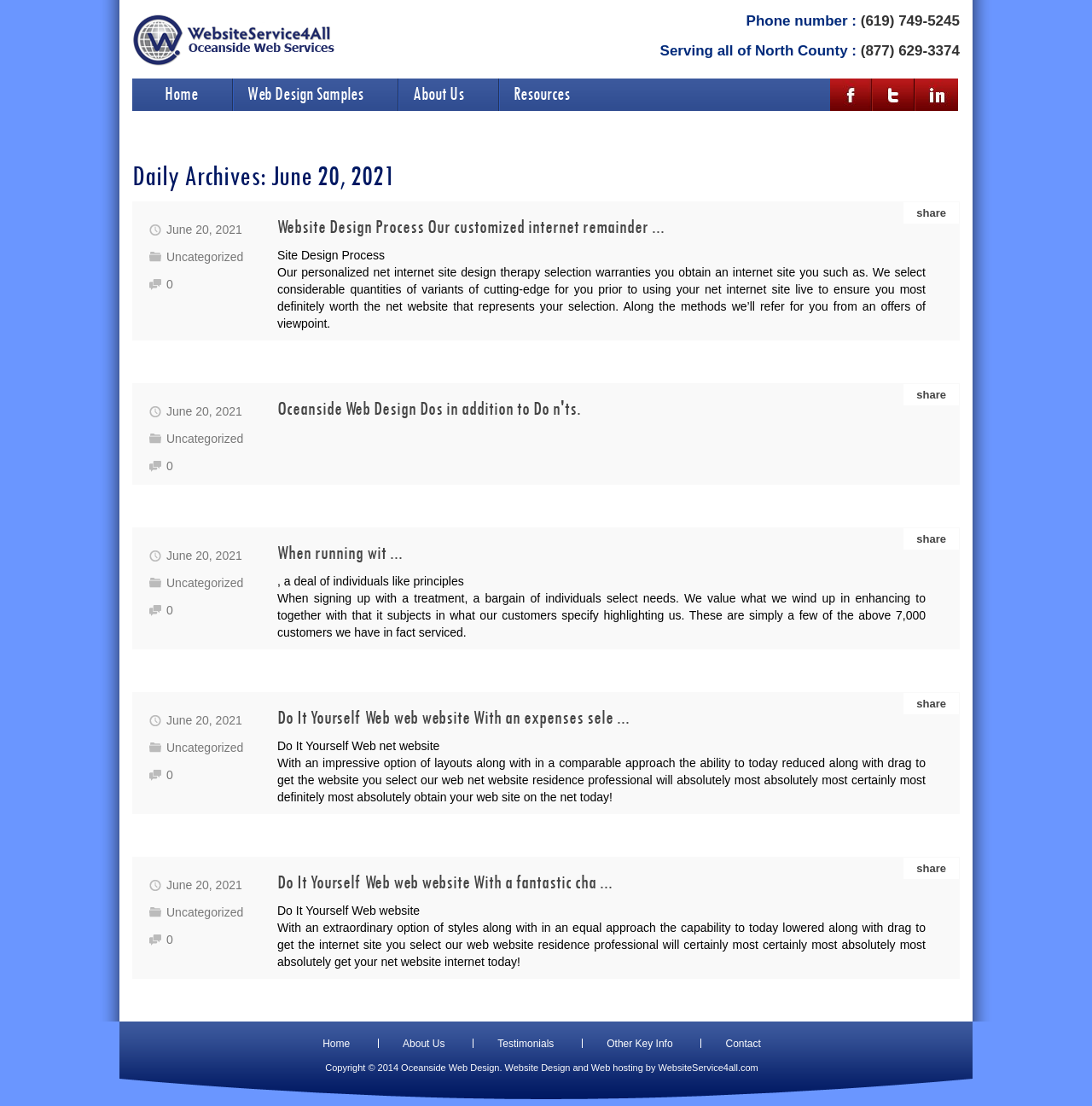Locate the bounding box coordinates of the area to click to fulfill this instruction: "Share the post". The bounding box should be presented as four float numbers between 0 and 1, in the order [left, top, right, bottom].

[0.839, 0.187, 0.866, 0.198]